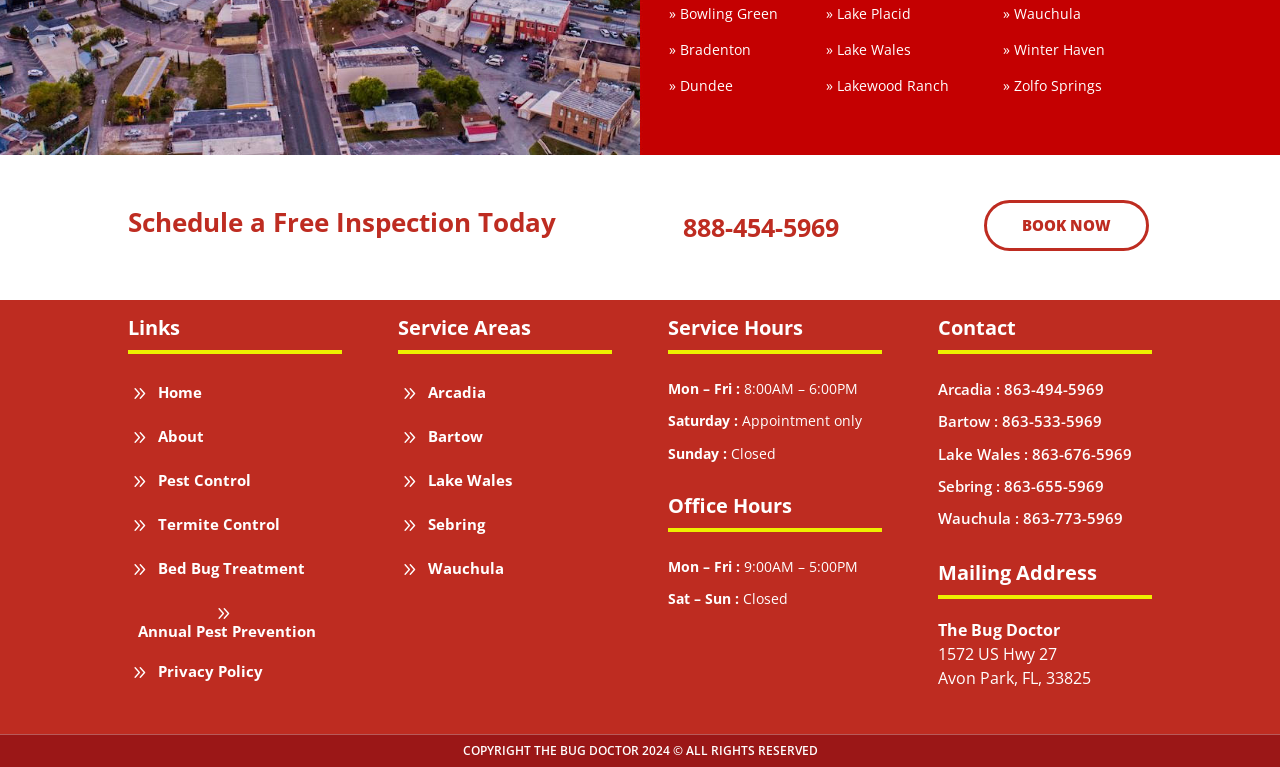Please specify the bounding box coordinates of the element that should be clicked to execute the given instruction: 'Call the phone number 888-454-5969'. Ensure the coordinates are four float numbers between 0 and 1, expressed as [left, top, right, bottom].

[0.522, 0.261, 0.667, 0.332]